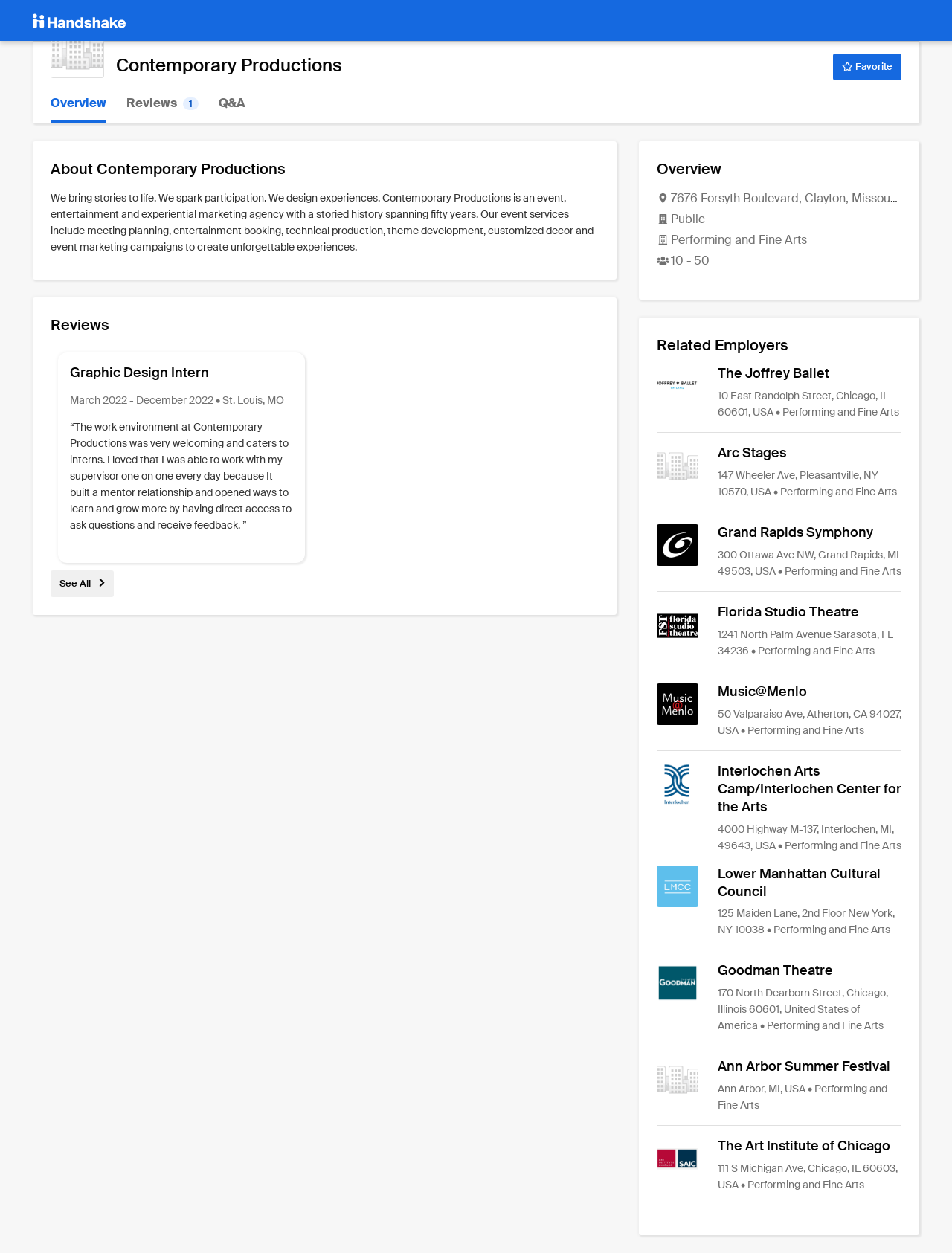By analyzing the image, answer the following question with a detailed response: What type of industry is Contemporary Productions in?

The type of industry Contemporary Productions is in can be found in the static text element with the bounding box coordinates [0.705, 0.185, 0.848, 0.197]. This element contains the text 'Performing and Fine Arts', which indicates the industry of the company.